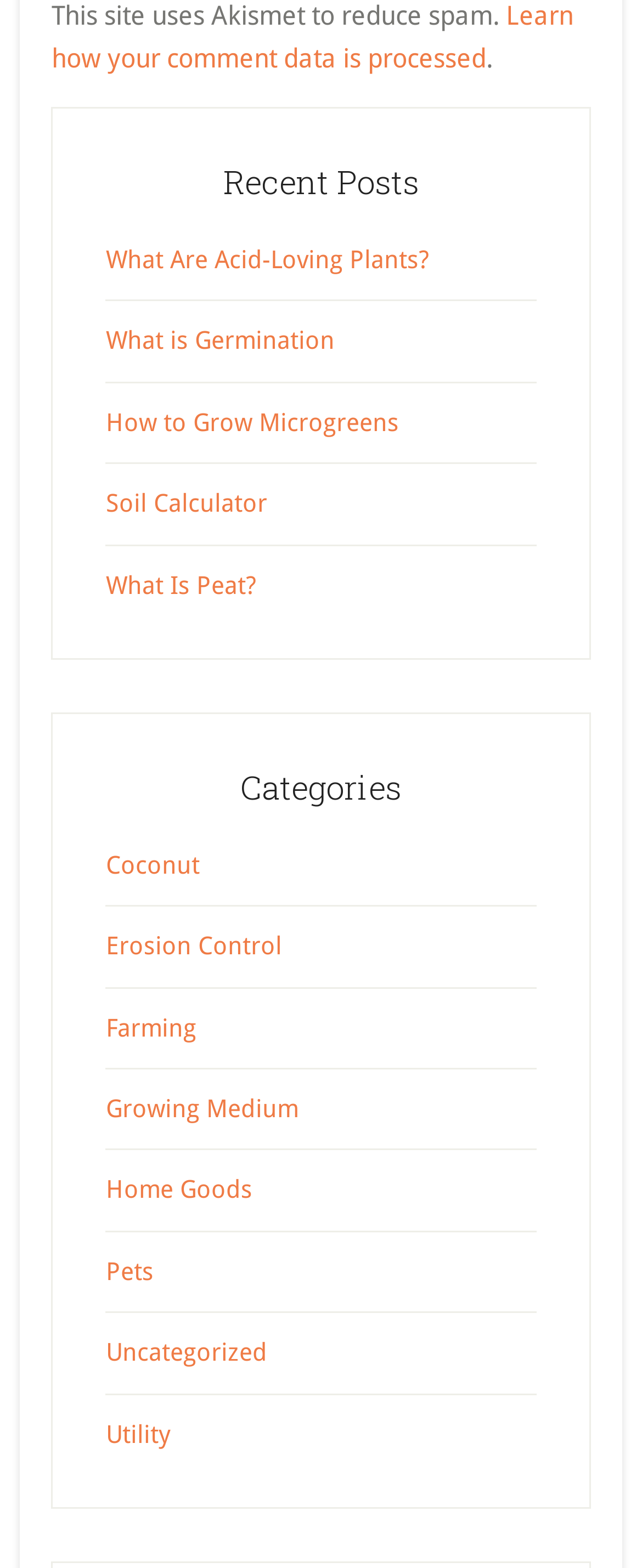Provide your answer in one word or a succinct phrase for the question: 
What type of content is listed under 'Recent Posts'?

Article titles